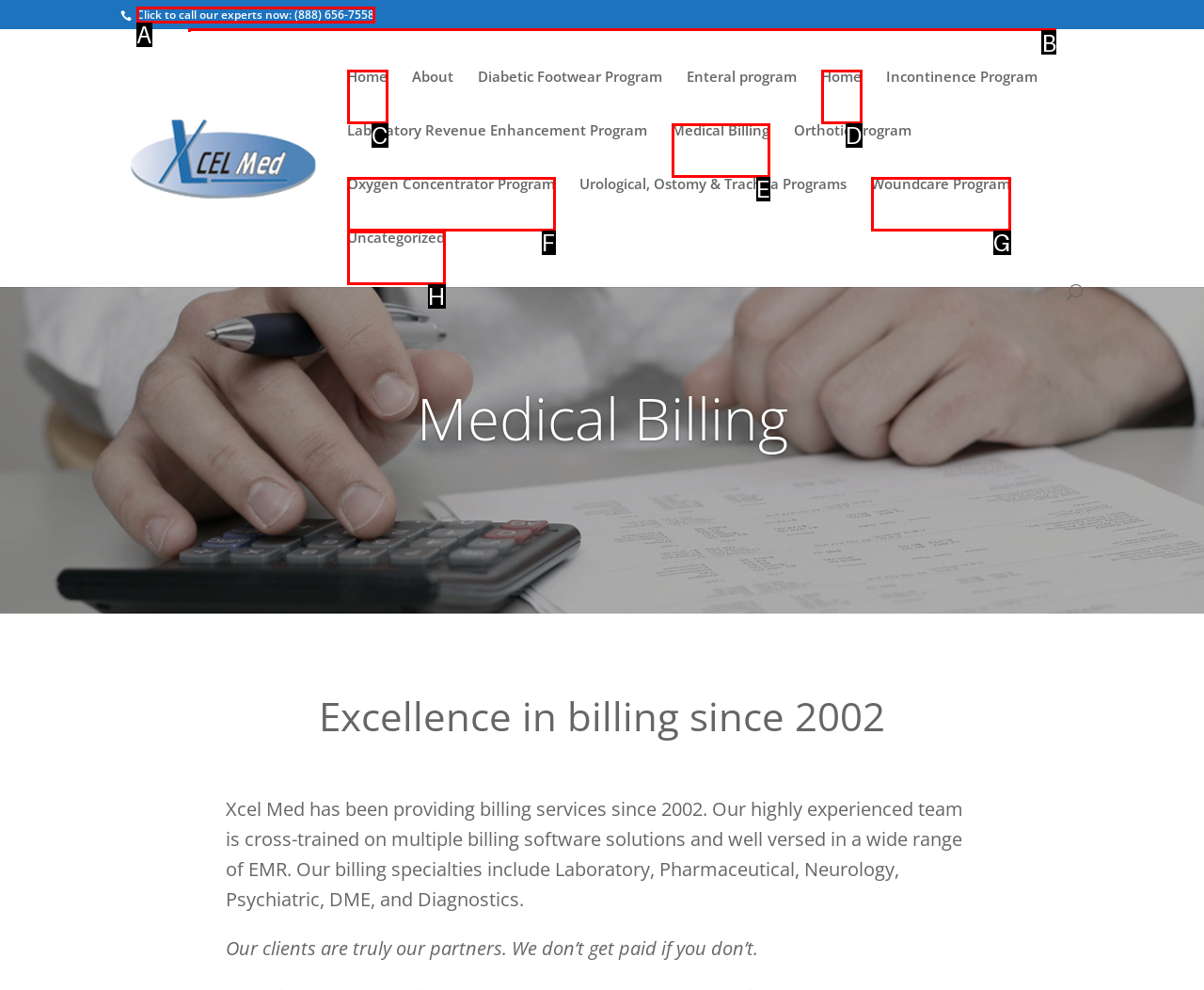From the given choices, which option should you click to complete this task: Search for something? Answer with the letter of the correct option.

B